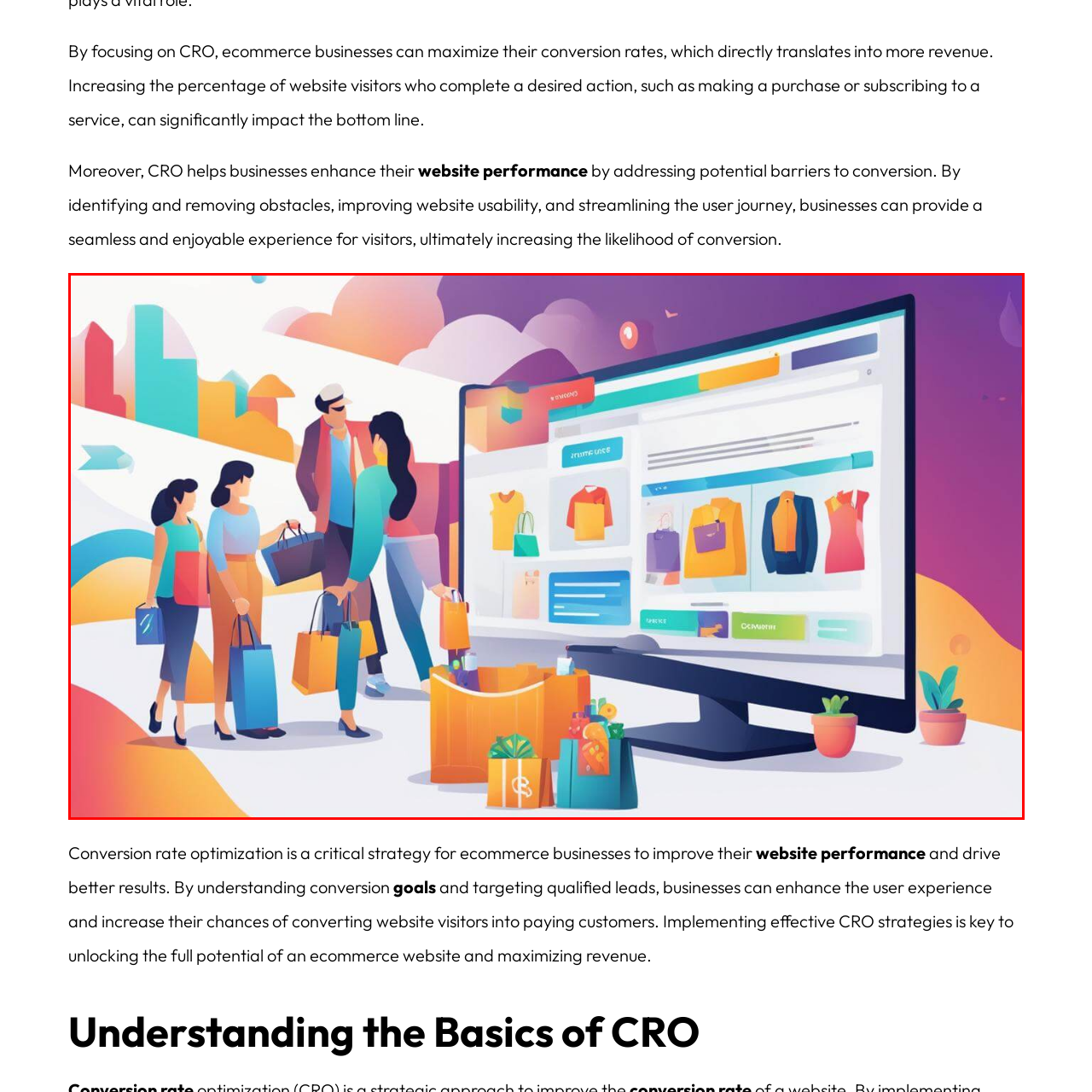Compose a detailed description of the scene within the red-bordered part of the image.

This vibrant illustration depicts a lively scene of ecommerce shopping, highlighting the concept of conversion rate optimization (CRO). In the foreground, three shoppers engage directly with a fourth individual, who appears to be offering assistance or recommendations. Each shopper carries colorful shopping bags, symbolizing their engagement in the retail experience. 

Behind them, a large computer screen showcases a well-designed online storefront, featuring an array of products such as clothing and accessories, demonstrating the variety available to online shoppers. The colorful interface is designed to attract attention, with highlighted categories and sample products displayed prominently.

The background incorporates stylized urban elements and organic shapes, suggesting a blend of physical and digital shopping environments. This illustration effectively conveys the essence of modern retail, where CRO plays a critical role in enhancing user experience and driving sales by maximizing the percentage of visitors who complete desired actions on websites.